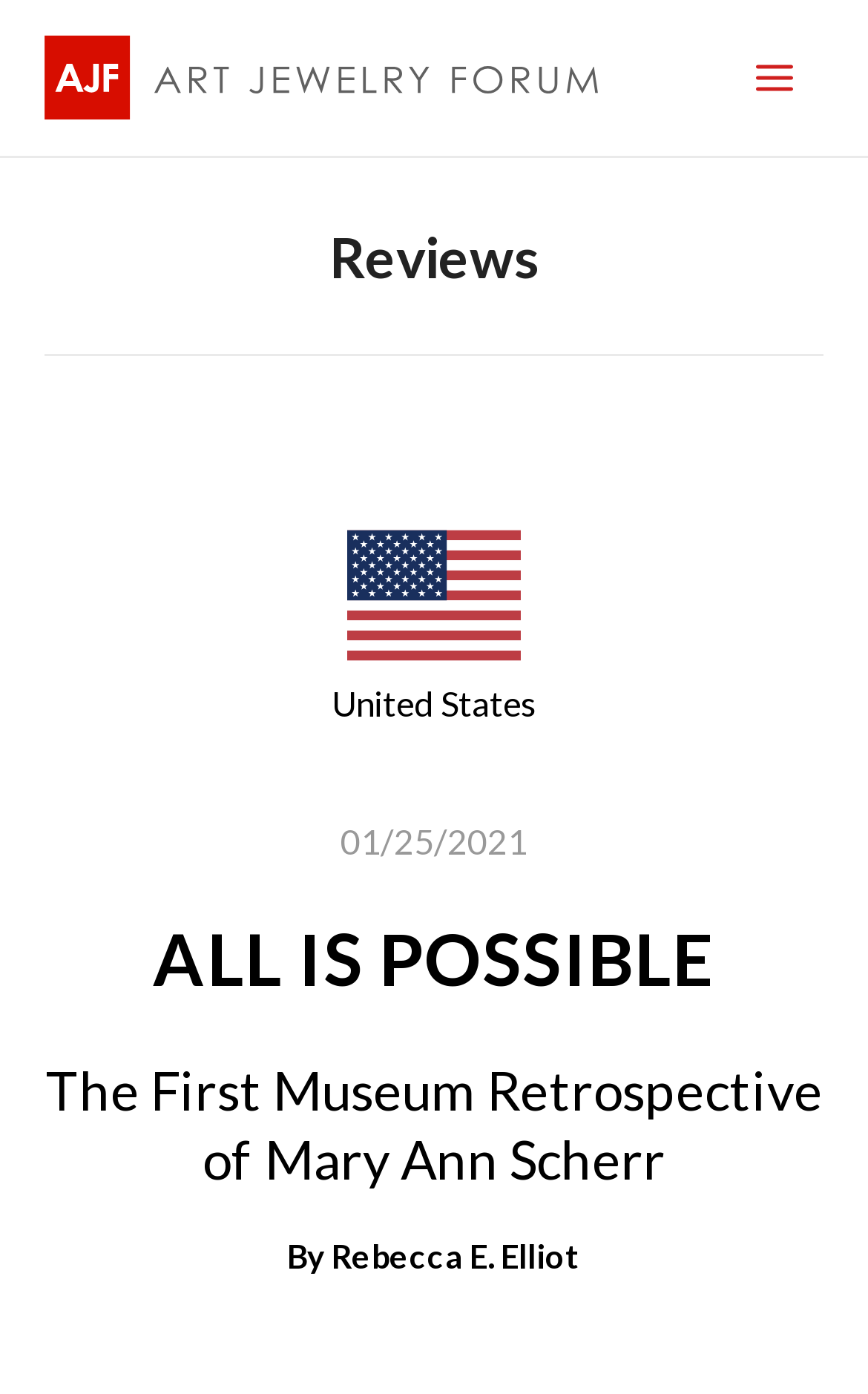Look at the image and give a detailed response to the following question: Where is the event taking place?

I found the text 'Raleigh, North Carolina State University' which indicates that the event is taking place in Raleigh, North Carolina.